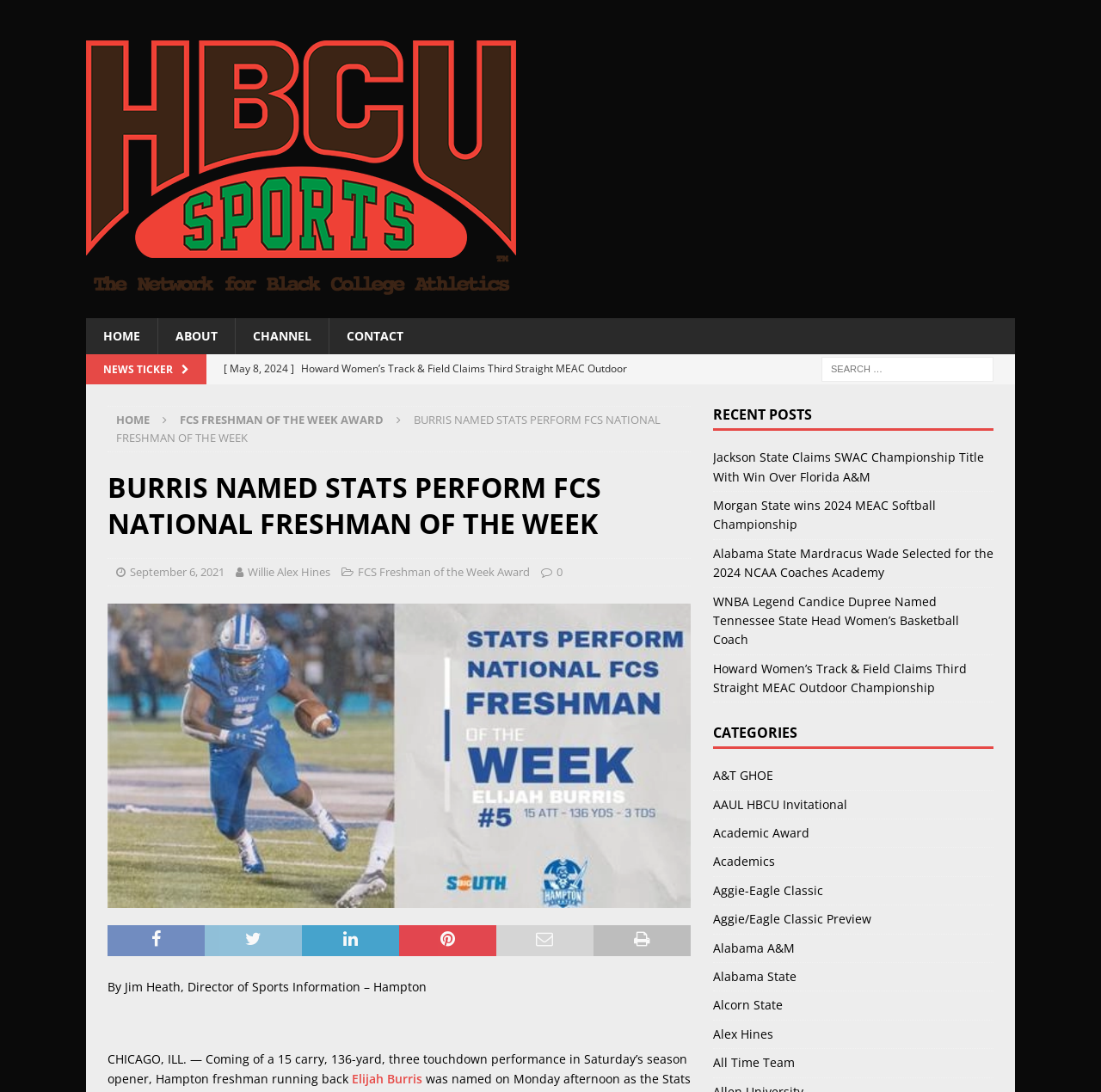Please find the bounding box coordinates of the element that needs to be clicked to perform the following instruction: "Explore the topic 'Breathing New Life Into Your Channel: The Power Of Revamping Old YouTube Content'". The bounding box coordinates should be four float numbers between 0 and 1, represented as [left, top, right, bottom].

None